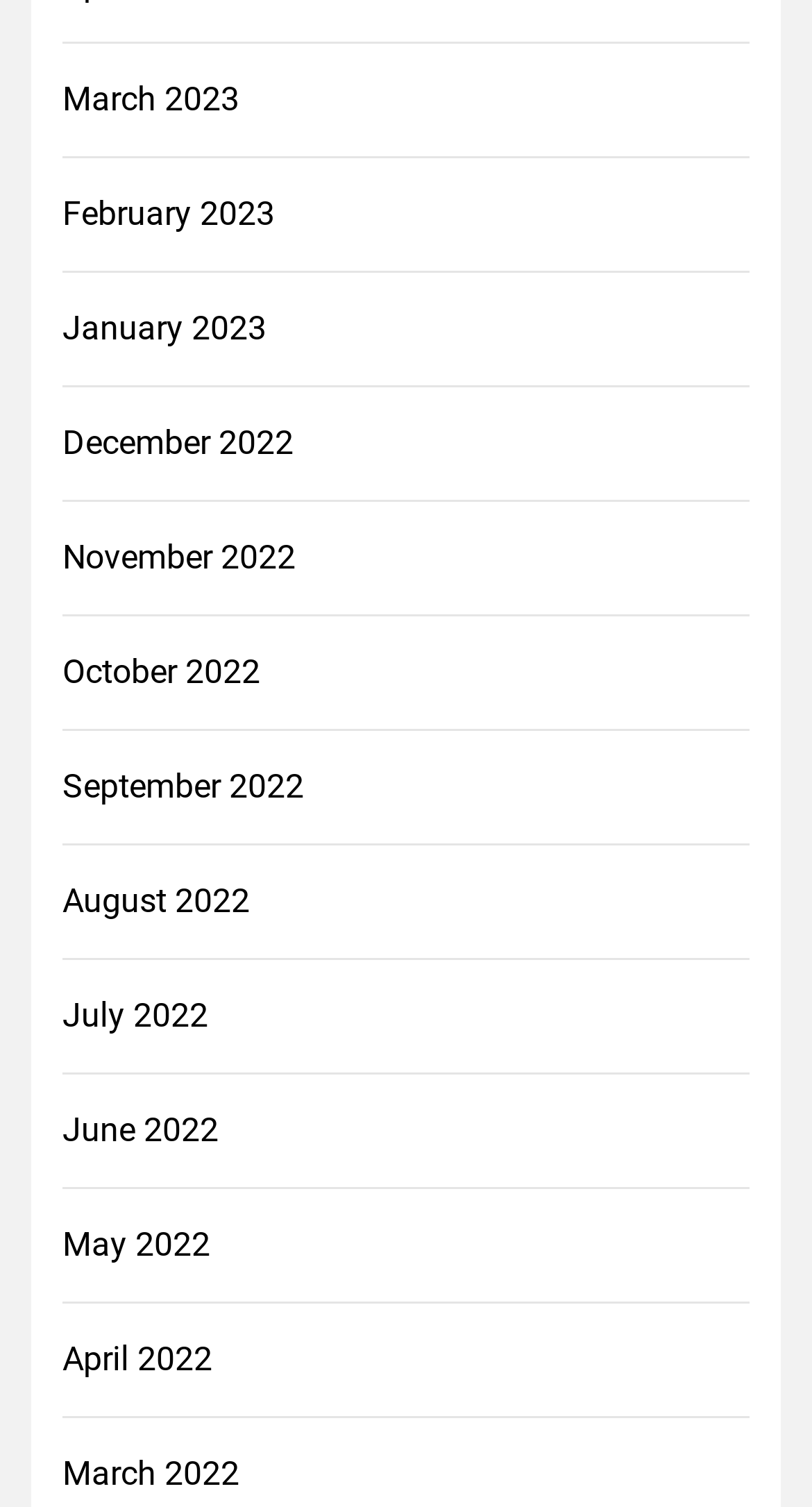What is the position of the link 'June 2022'?
Provide an in-depth and detailed explanation in response to the question.

By examining the list of links, I can see that 'June 2022' is the 7th link from the top, with 'March 2023' being the 1st link and 'March 2022' being the 12th link.